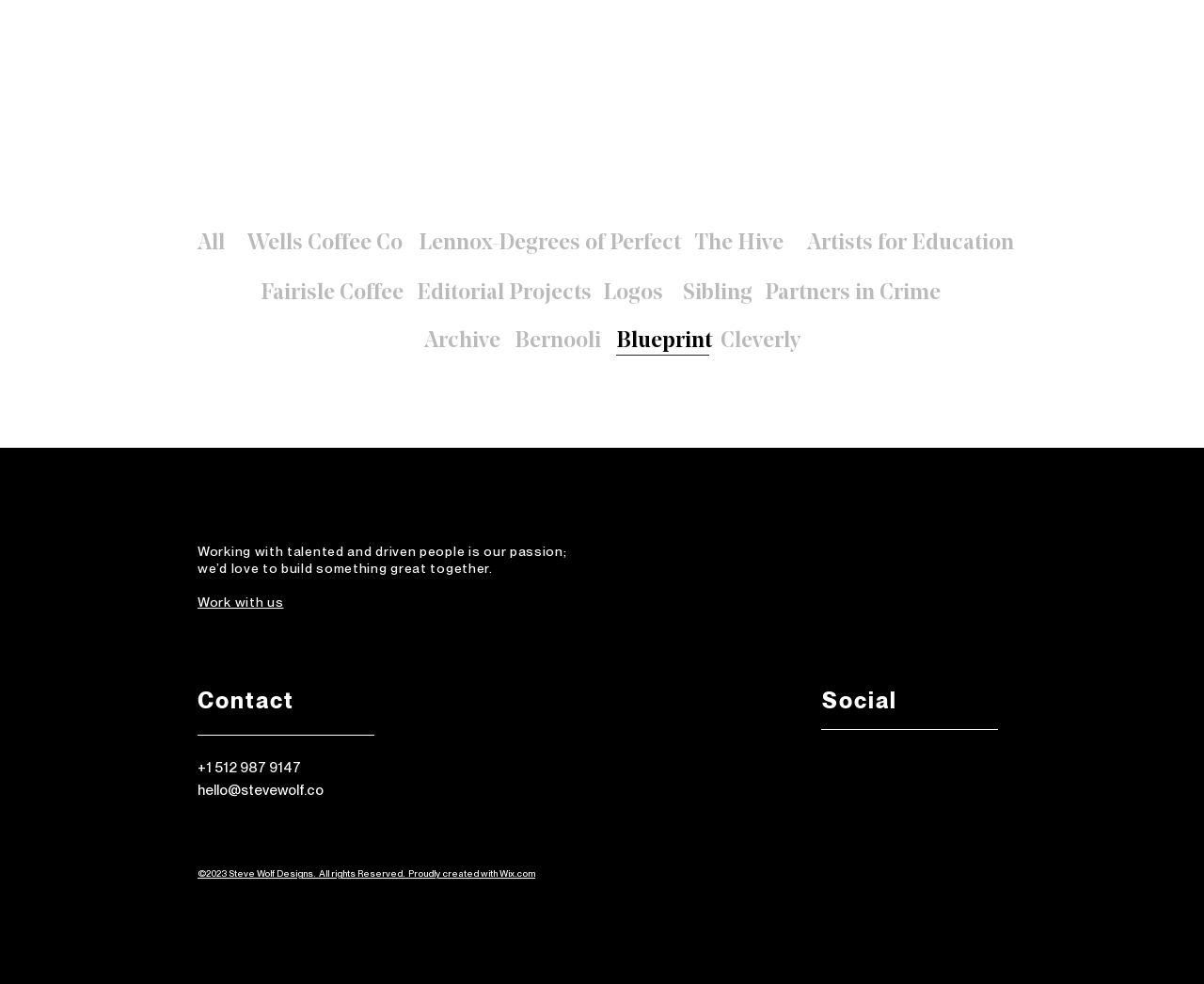What is the email address to contact the company?
Use the image to give a comprehensive and detailed response to the question.

I found the email address by looking at the 'Contact' section of the webpage, where it is displayed as a link element.